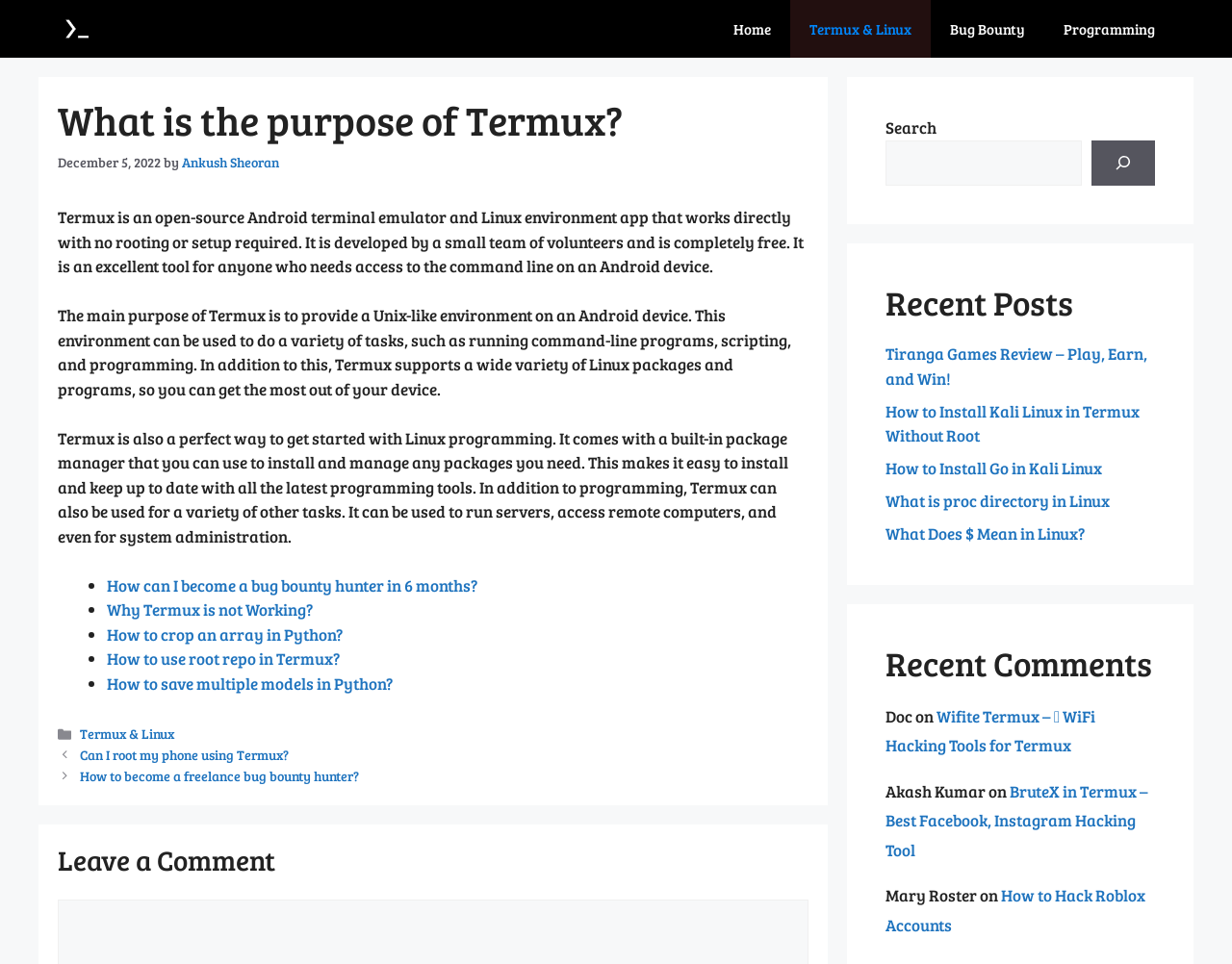Locate the bounding box coordinates of the clickable area needed to fulfill the instruction: "Click on the How can I become a bug bounty hunter in 6 months? link".

[0.087, 0.596, 0.388, 0.619]